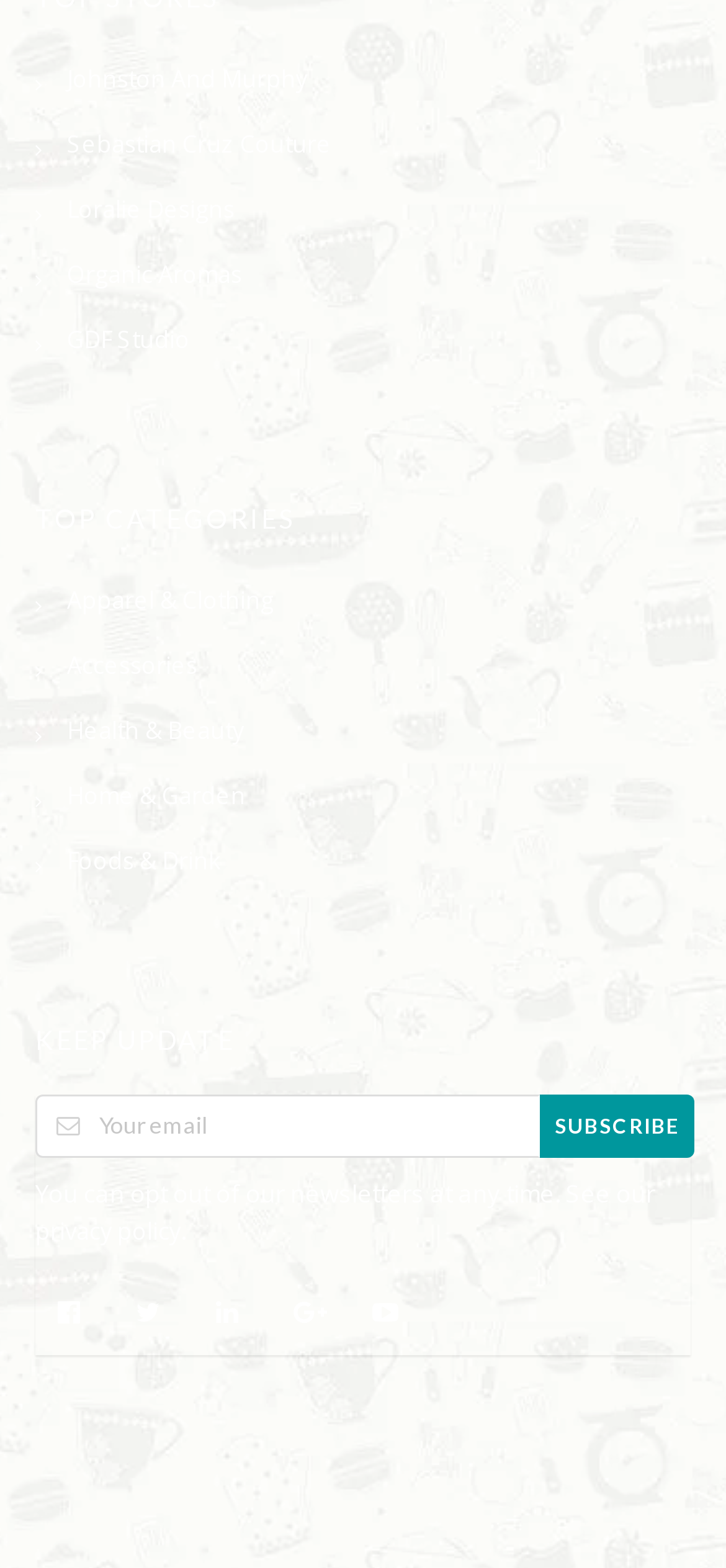Please determine the bounding box coordinates of the area that needs to be clicked to complete this task: 'Enter your email'. The coordinates must be four float numbers between 0 and 1, formatted as [left, top, right, bottom].

[0.049, 0.698, 0.744, 0.738]